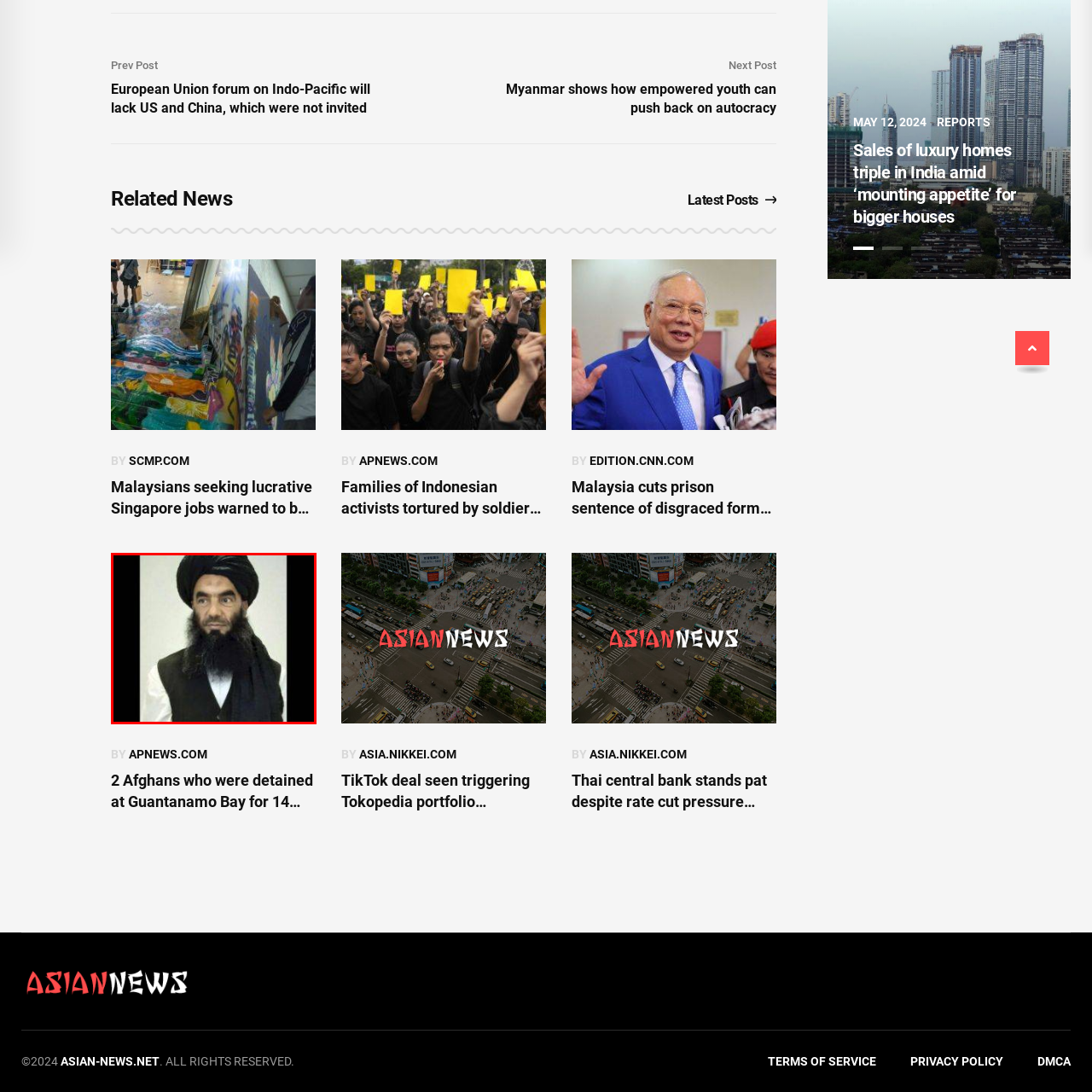Analyze and describe the image content within the red perimeter in detail.

The image depicts a man with a prominent beard and turban, wearing traditional attire consisting of a black waistcoat over a white shirt. He appears to be standing against a neutral background, conveying an air of seriousness. The context suggests that he may be associated with discussions surrounding significant geopolitical issues, particularly in relation to Afghanistan, and has been involved in recent news about the release of detainees from Guantanamo Bay.